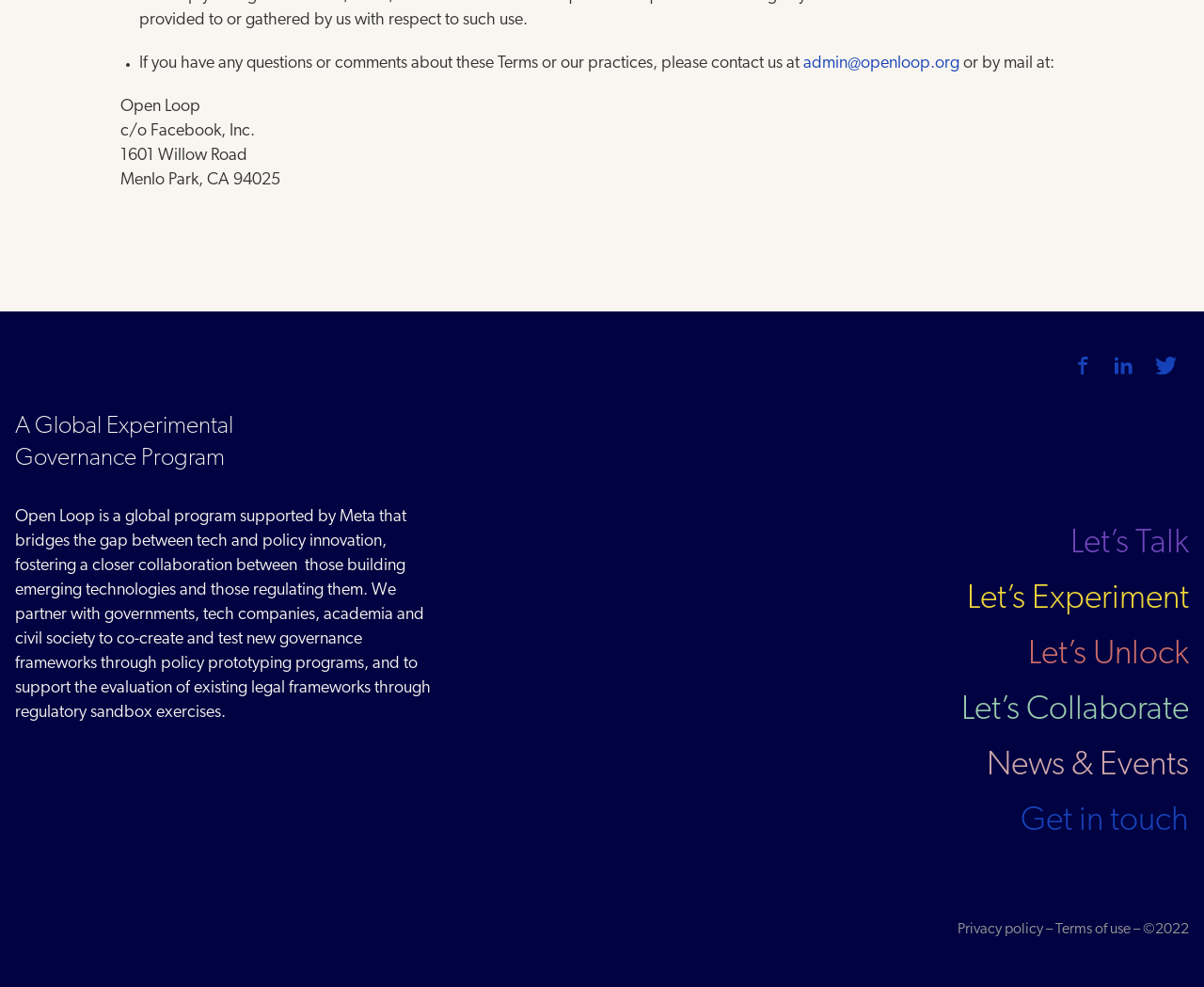Using the provided element description "Get in touch", determine the bounding box coordinates of the UI element.

[0.5, 0.812, 0.988, 0.853]